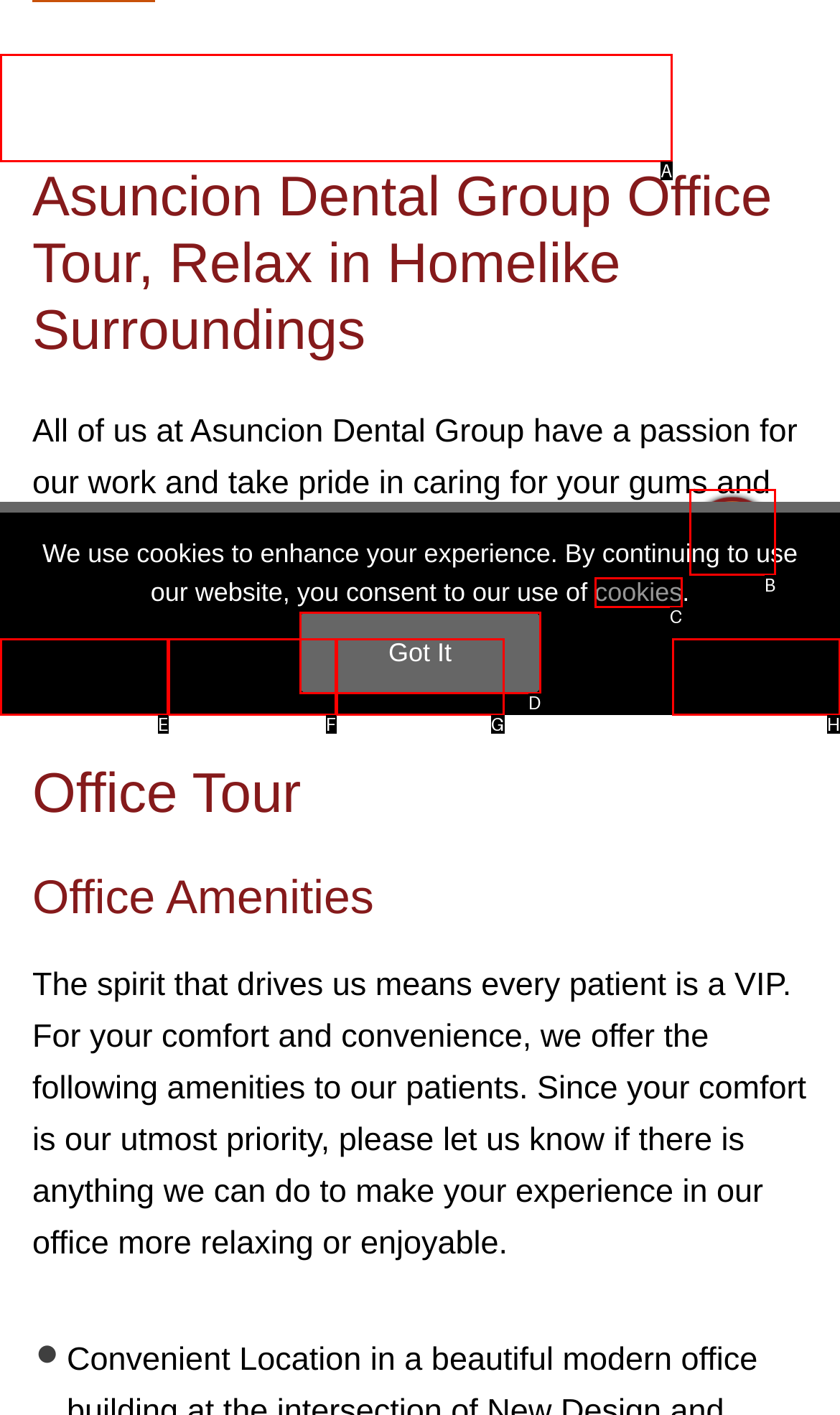Select the HTML element that corresponds to the description: Dental Sealants
Reply with the letter of the correct option from the given choices.

A